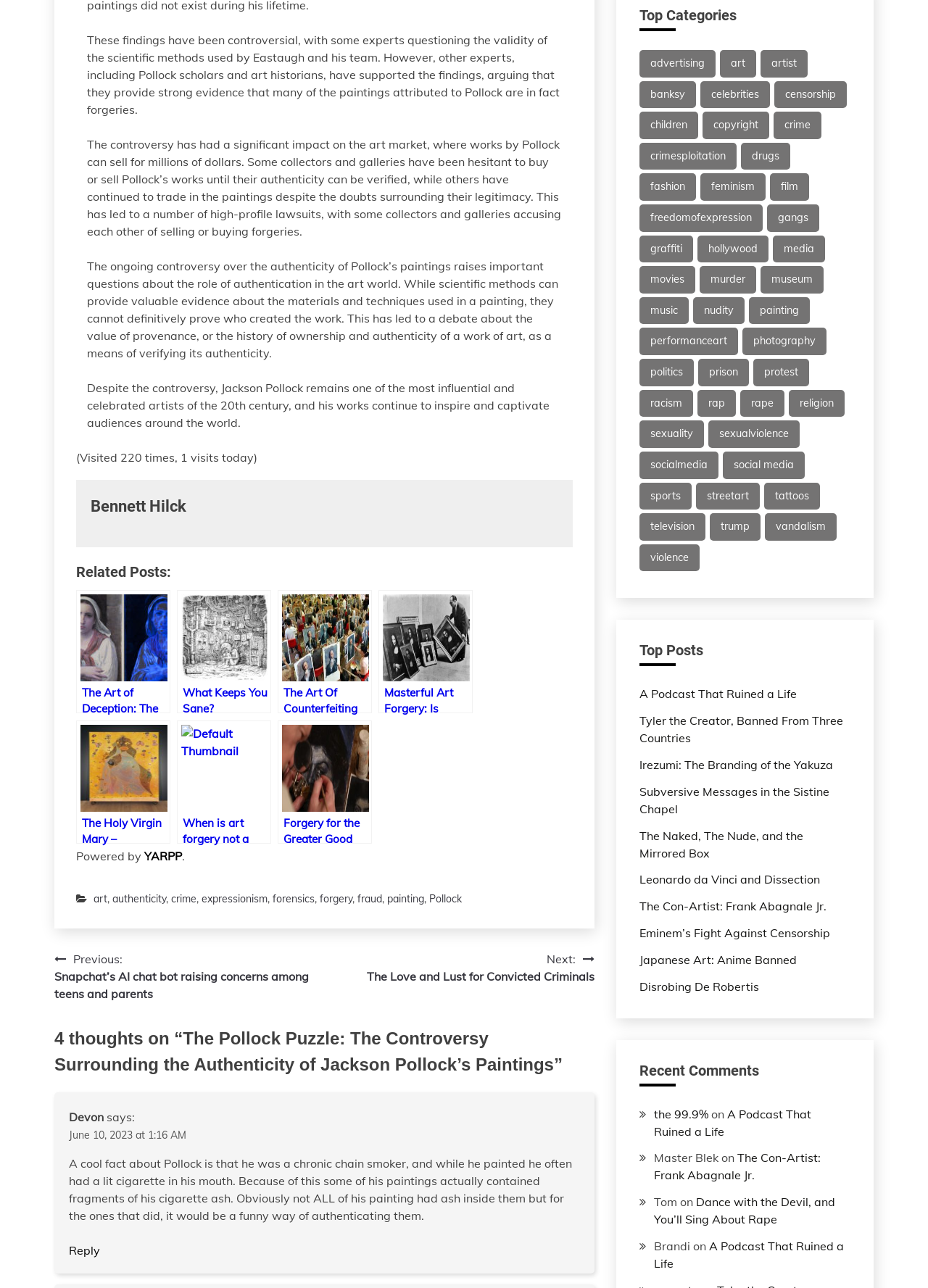What is the role of provenance in verifying the authenticity of a work of art?
Using the image provided, answer with just one word or phrase.

Important